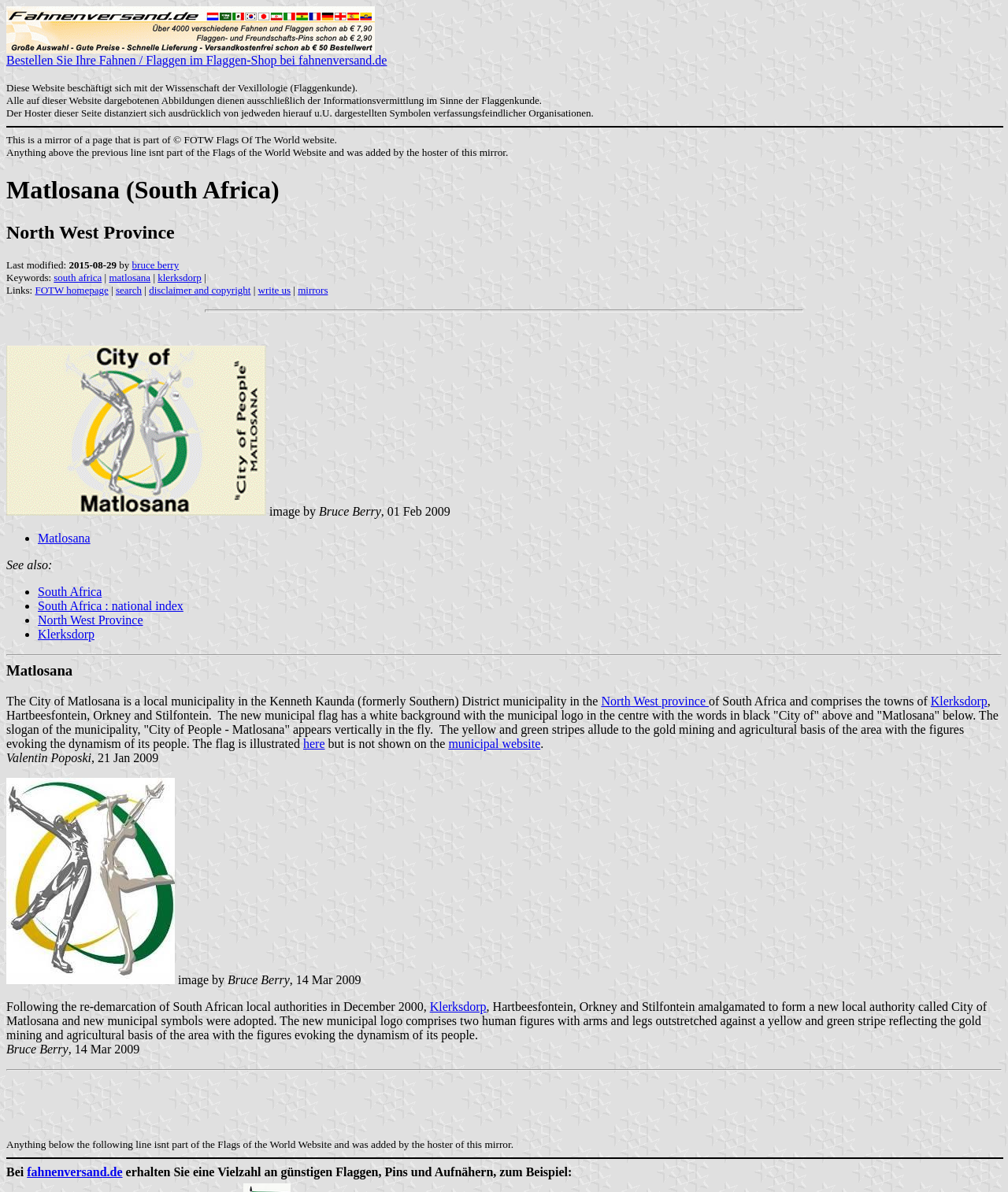What is the primary heading on this webpage?

Matlosana (South Africa)